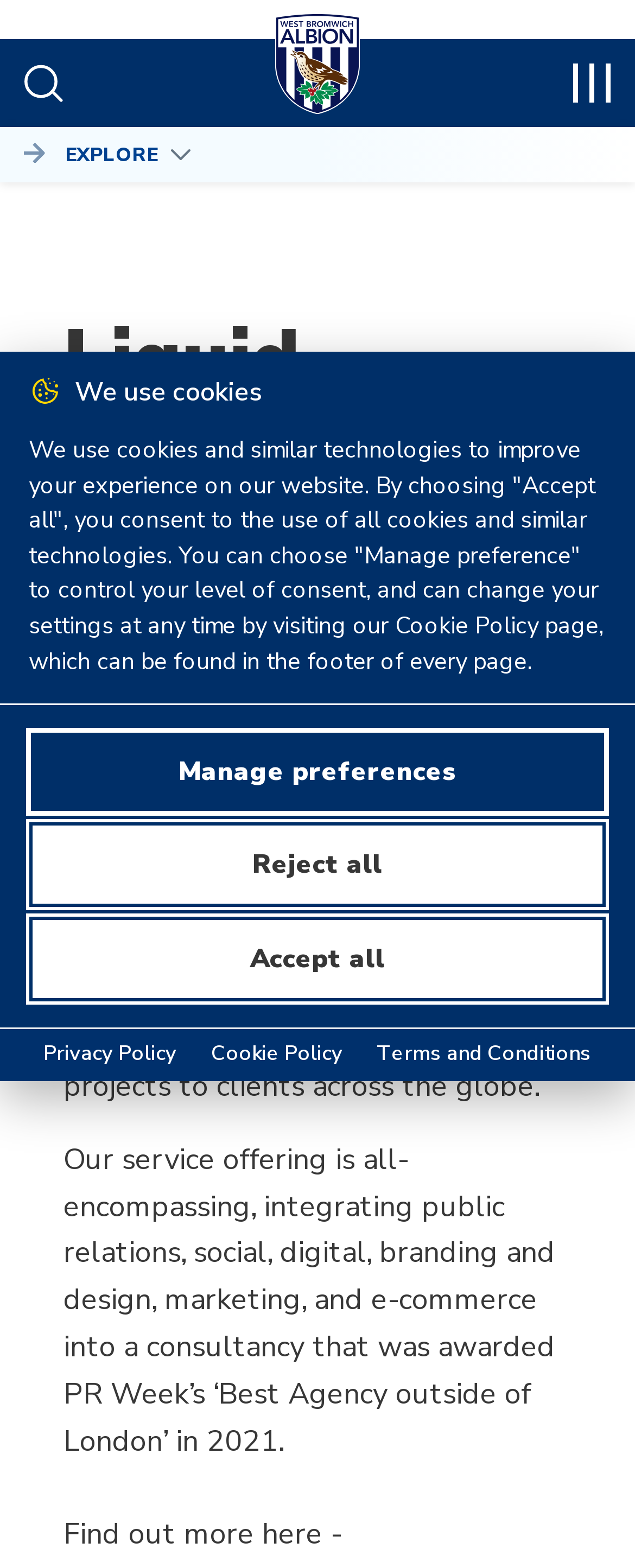Specify the bounding box coordinates of the area that needs to be clicked to achieve the following instruction: "Go to West Bromwich Albion page".

[0.433, 0.008, 0.567, 0.08]